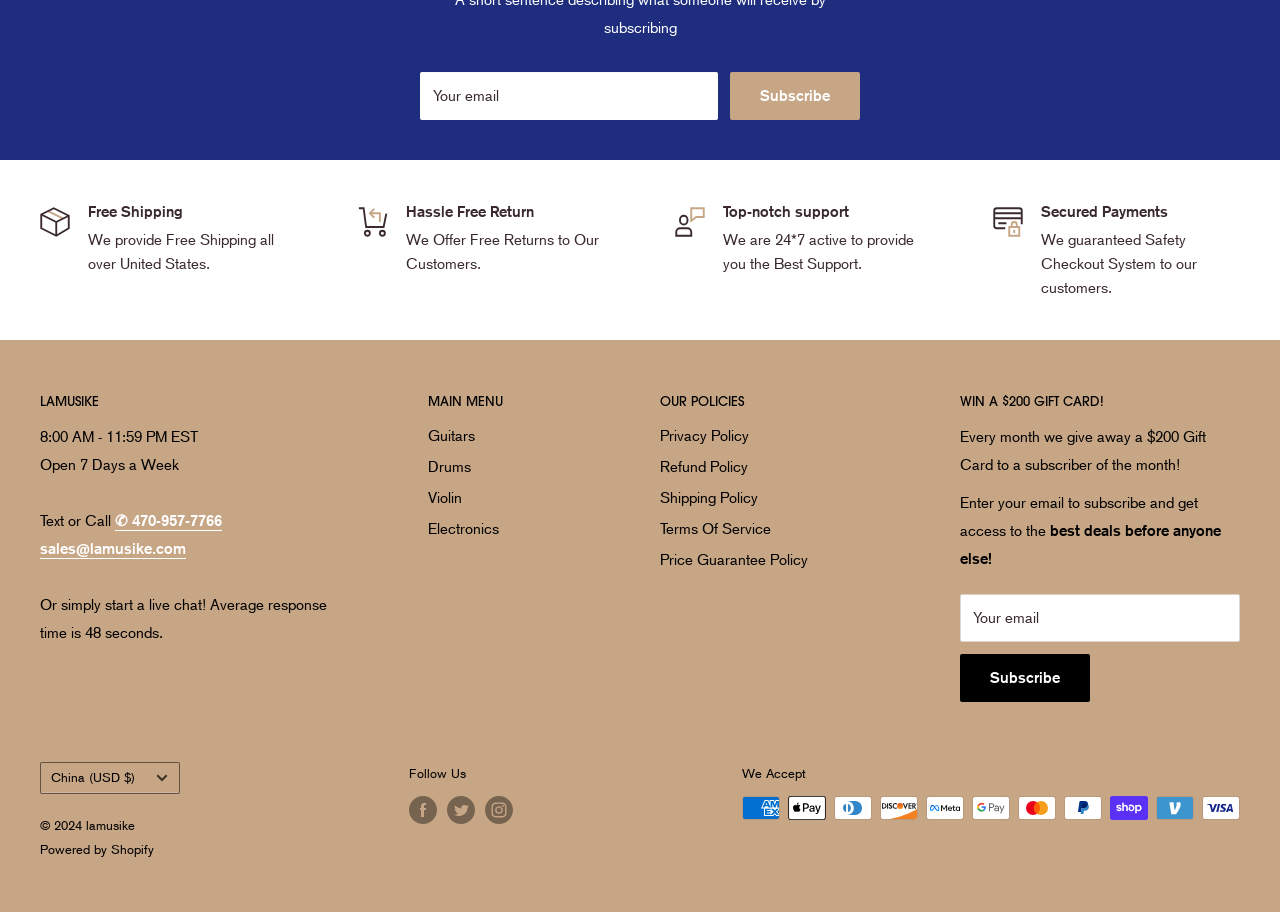Please determine the bounding box coordinates, formatted as (top-left x, top-left y, bottom-right x, bottom-right y), with all values as floating point numbers between 0 and 1. Identify the bounding box of the region described as: China (USD $)

[0.031, 0.835, 0.141, 0.87]